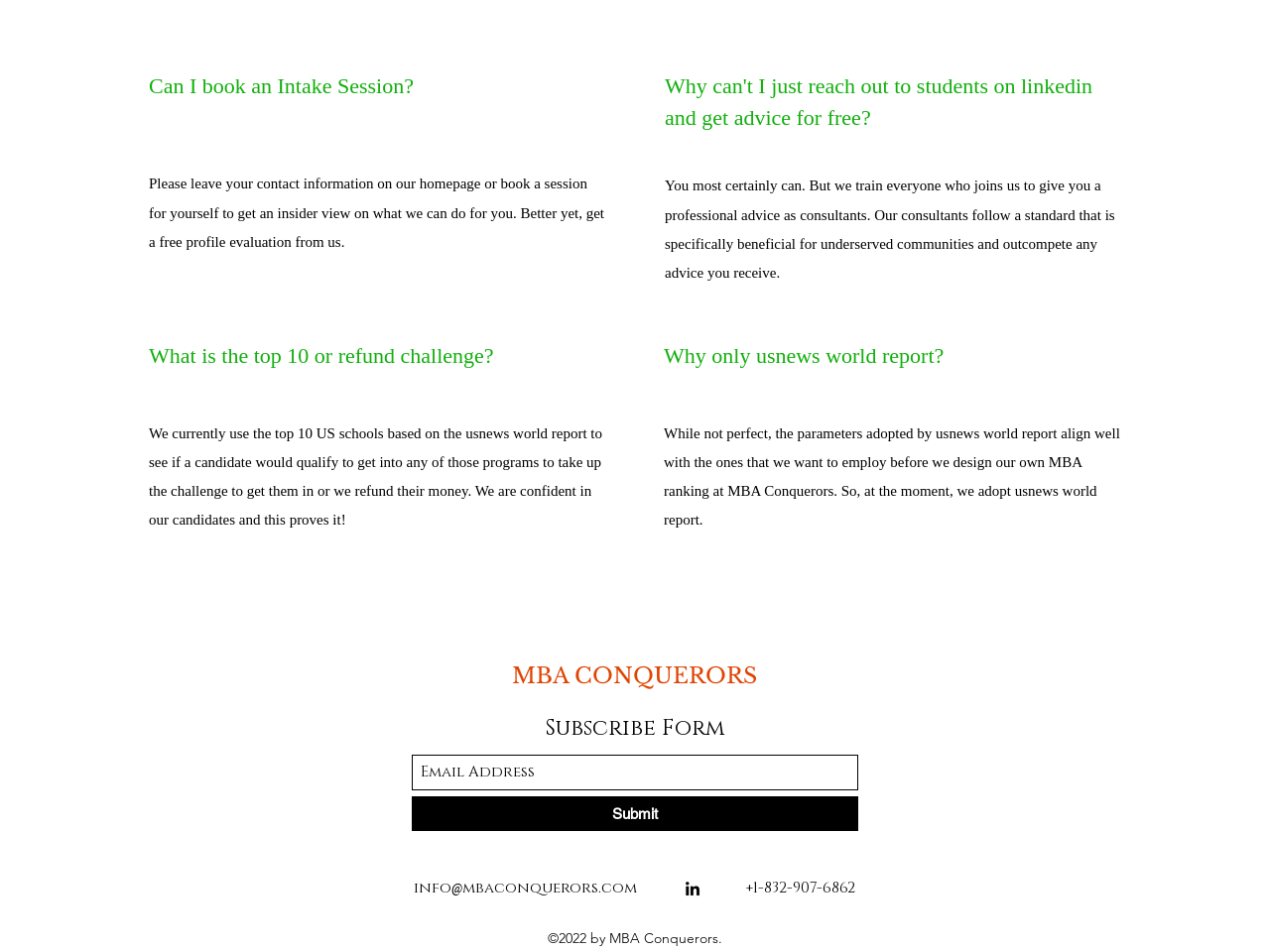Given the description aria-label="Email Address" name="email" placeholder="Email Address", predict the bounding box coordinates of the UI element. Ensure the coordinates are in the format (top-left x, top-left y, bottom-right x, bottom-right y) and all values are between 0 and 1.

[0.324, 0.793, 0.676, 0.83]